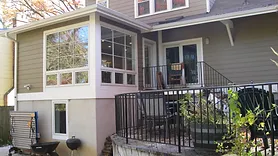Using the information shown in the image, answer the question with as much detail as possible: What material is the railing made of?

The image highlights the balcony with a railing, and the caption specifically mentions that the railing is made of wrought-iron, which not only provides safety but also adds a touch of elegance to the exterior design.